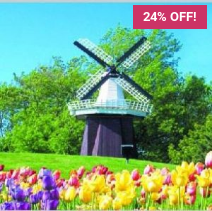What type of items are being promoted?
Using the image as a reference, give an elaborate response to the question.

The image is promoting decorative items, specifically those inspired by the picturesque scene of the windmill and tulips, which includes popular items such as Oil Proof Kitchen Wall Stickers, as mentioned in the description.